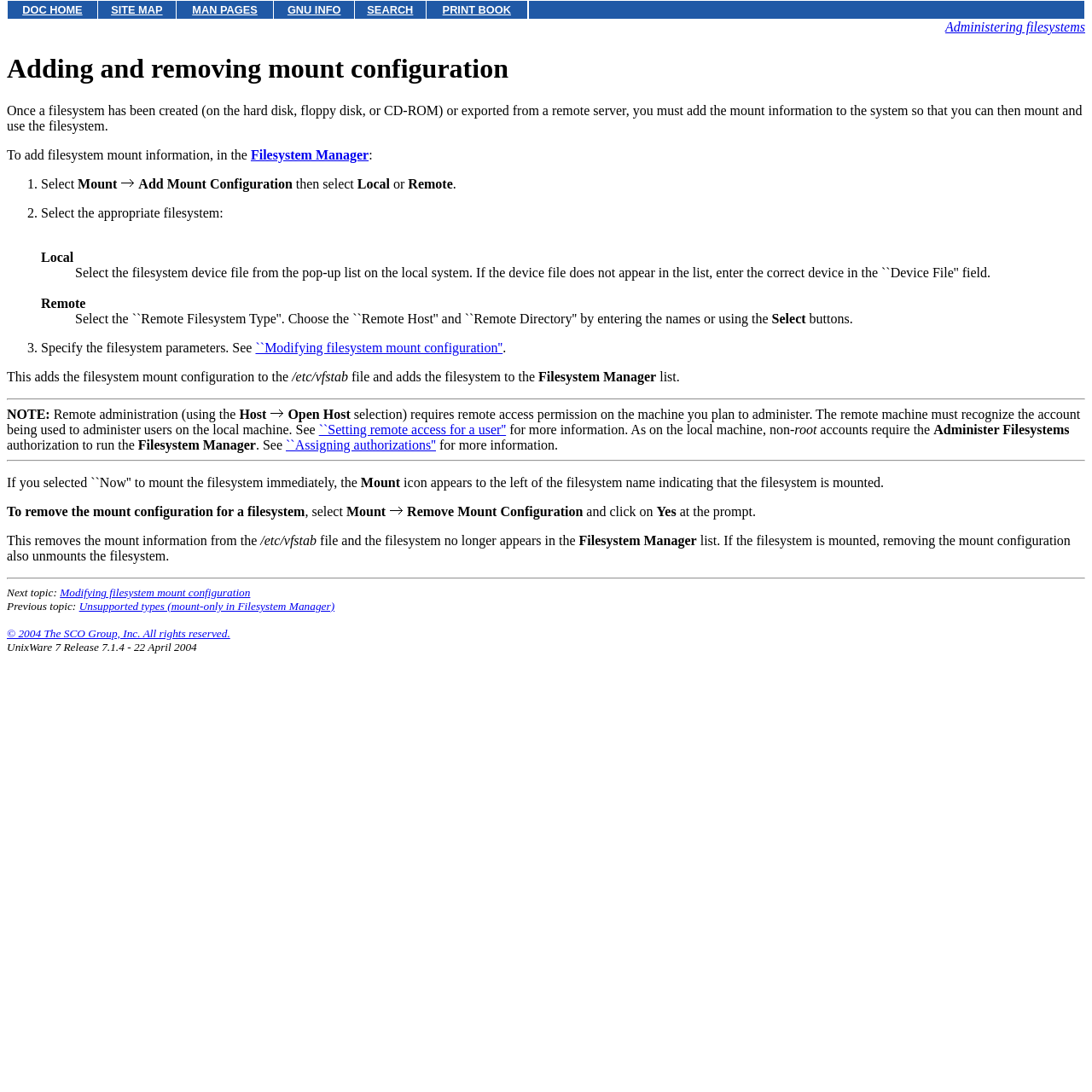Give a concise answer using one word or a phrase to the following question:
What is the first step to add filesystem mount information?

Select Filesystem Manager